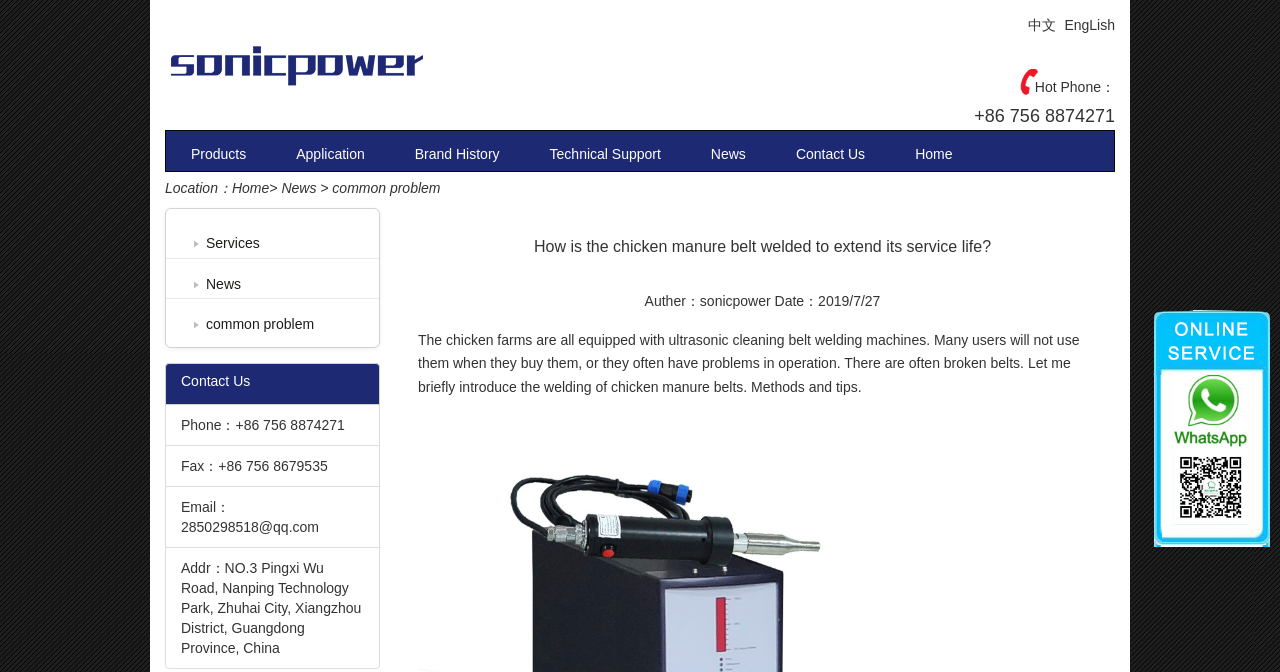What is the address of the company?
Observe the image and answer the question with a one-word or short phrase response.

NO.3 Pingxi Wu Road, Nanping Technology Park, Zhuhai City, Xiangzhou District, Guangdong Province, China